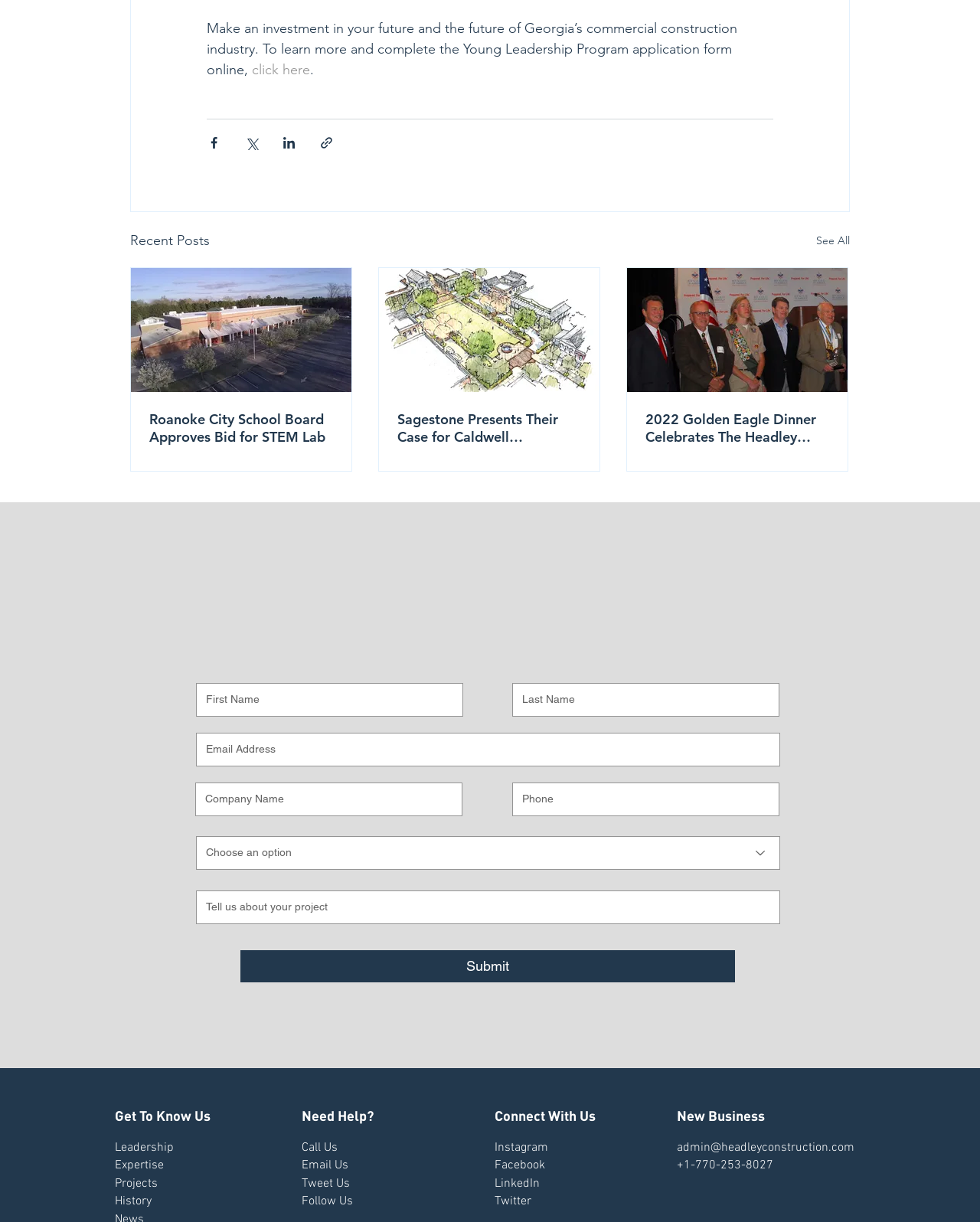Provide the bounding box coordinates for the area that should be clicked to complete the instruction: "Click the 'Submit' button".

[0.245, 0.778, 0.75, 0.804]